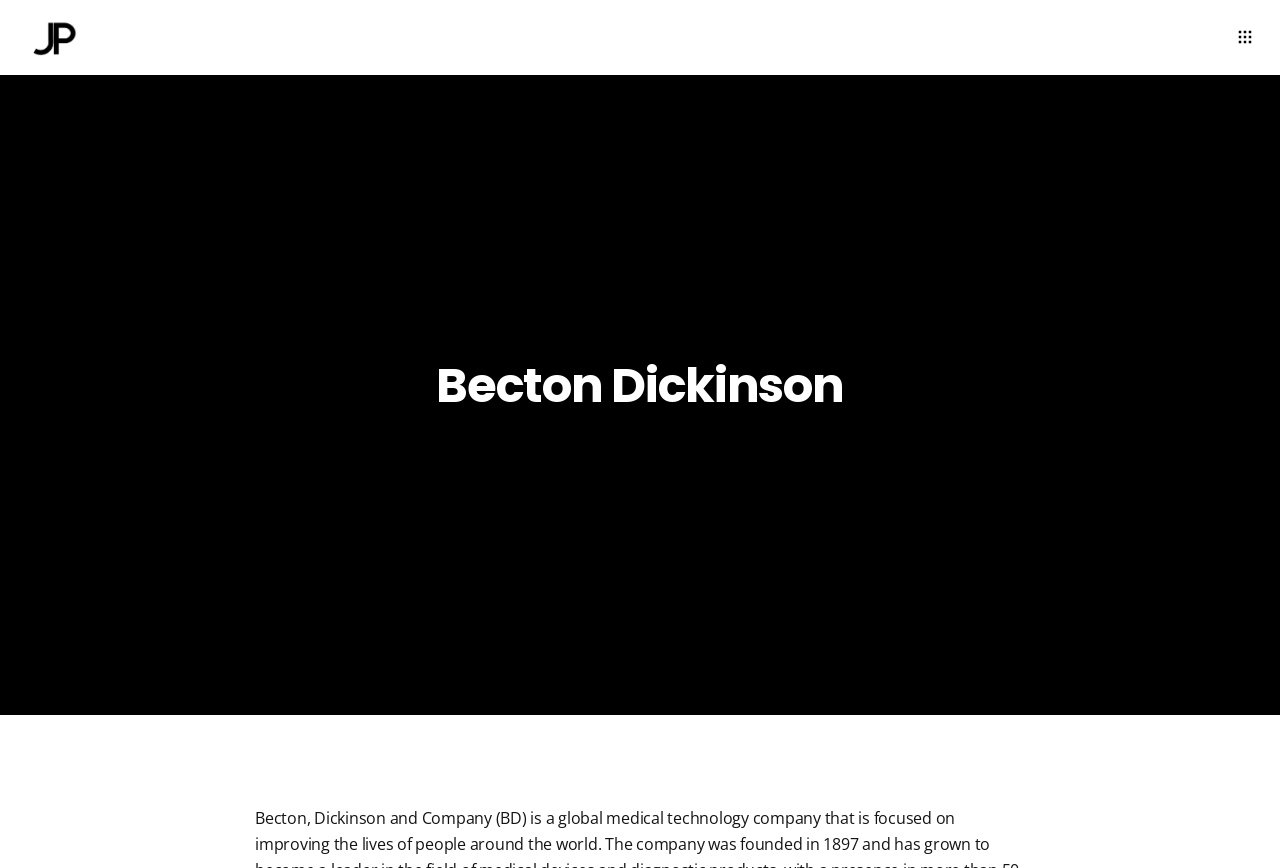Show the bounding box coordinates for the HTML element described as: "alt="Jonathan Poland"".

[0.023, 0.043, 0.062, 0.101]